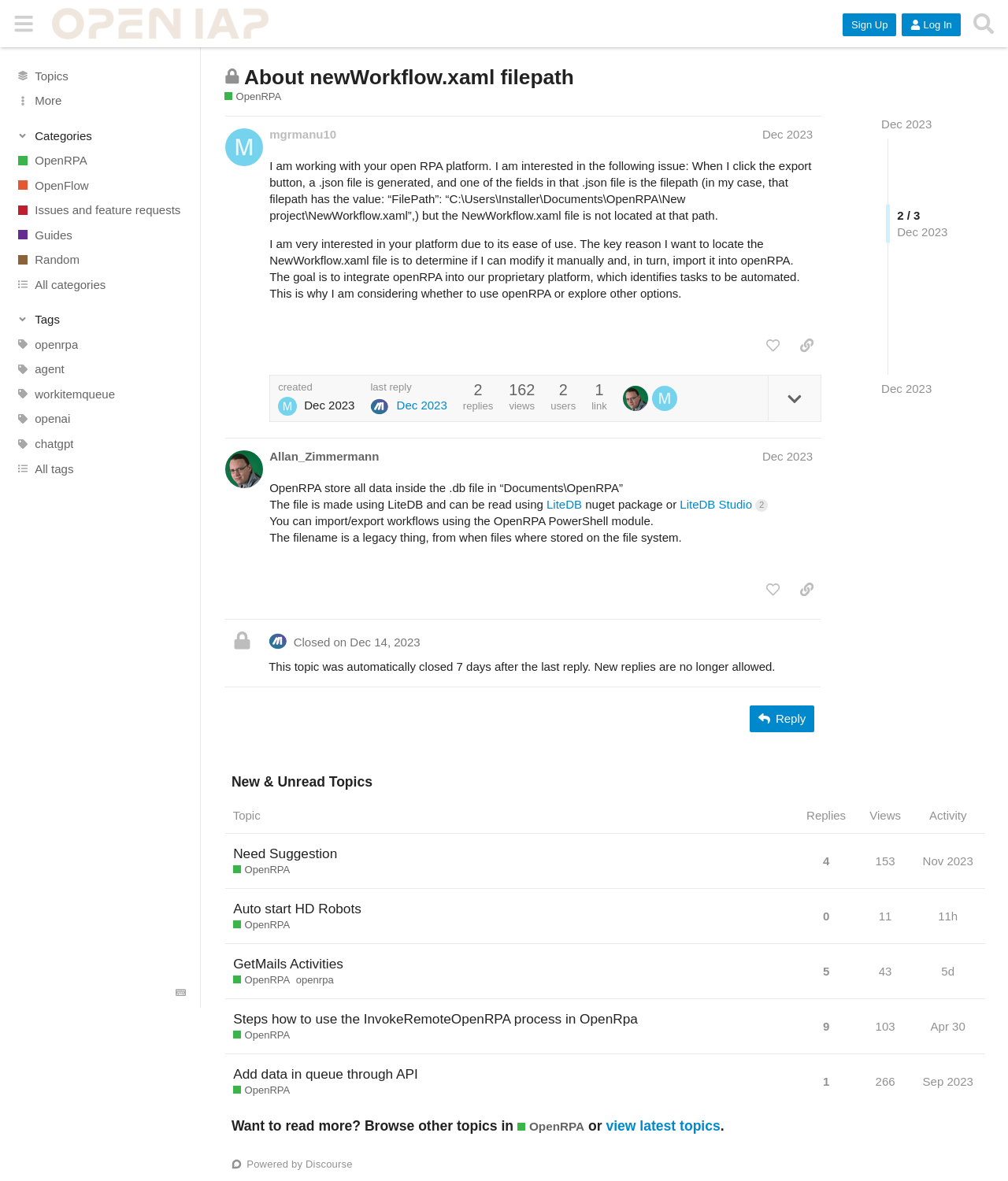Please answer the following query using a single word or phrase: 
What is the name of the platform mentioned in the post?

OpenRPA